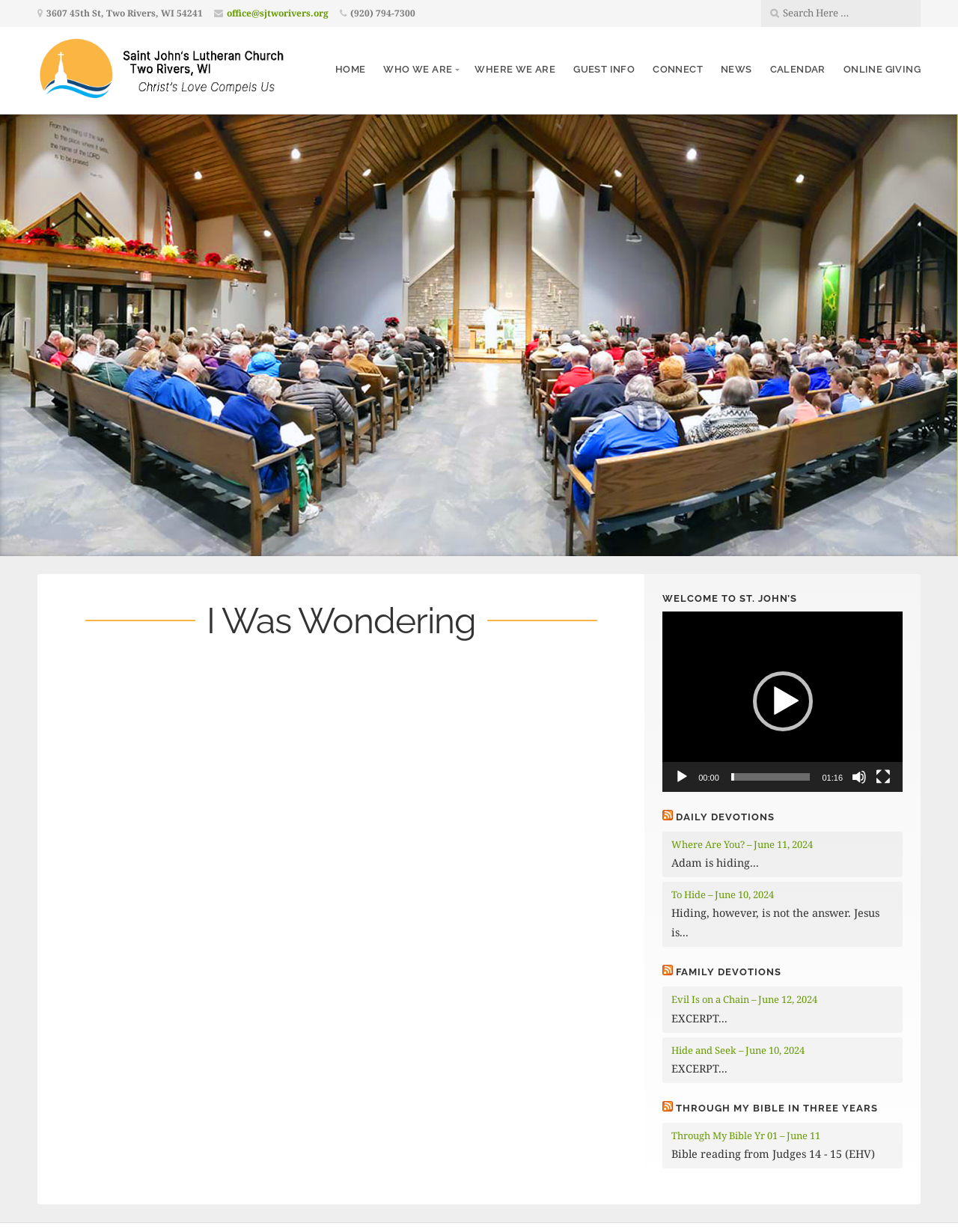Identify the bounding box coordinates of the region that needs to be clicked to carry out this instruction: "visit the home page". Provide these coordinates as four float numbers ranging from 0 to 1, i.e., [left, top, right, bottom].

[0.35, 0.049, 0.382, 0.064]